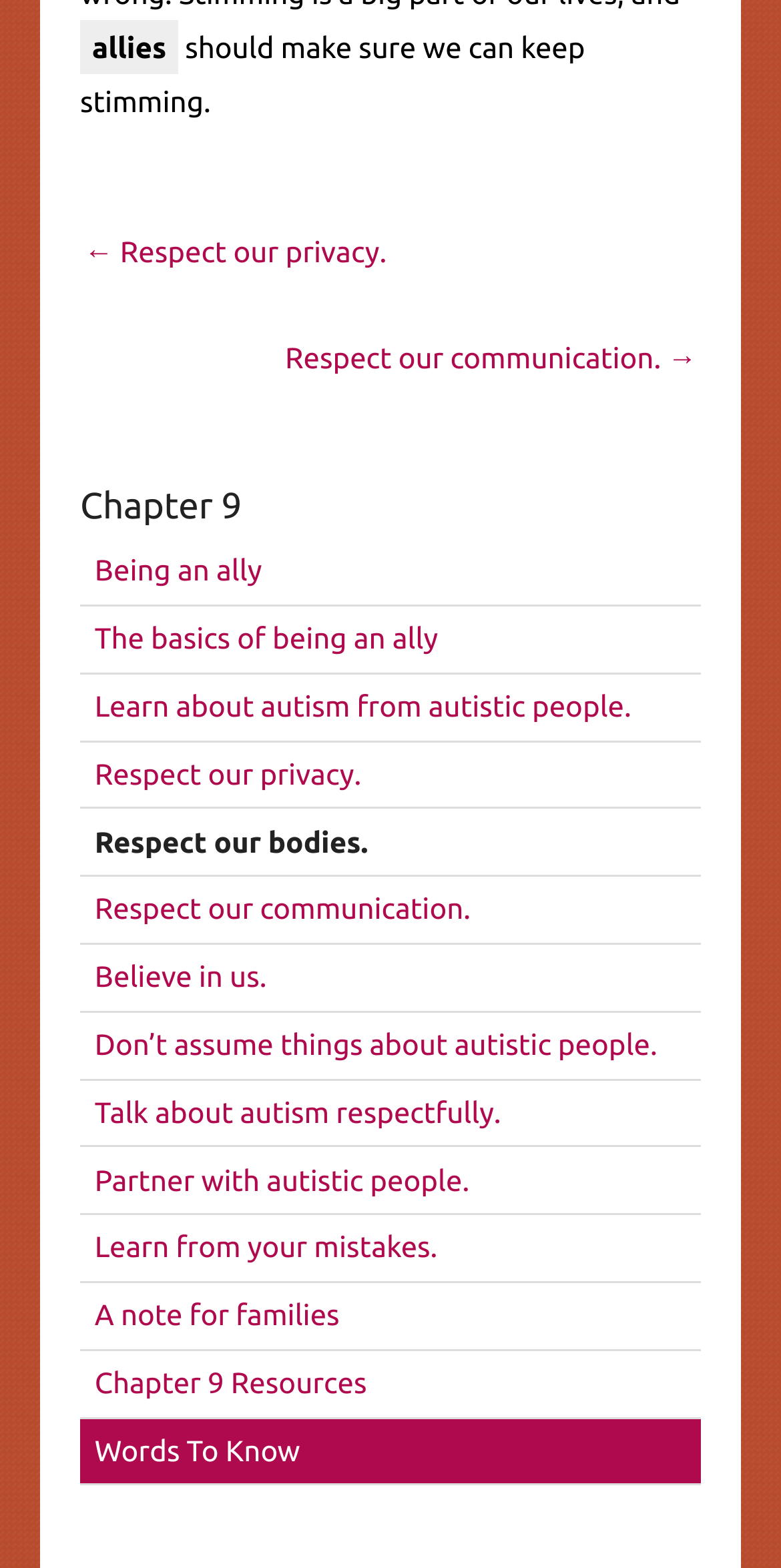Give a one-word or phrase response to the following question: How many links are there in the webpage?

15